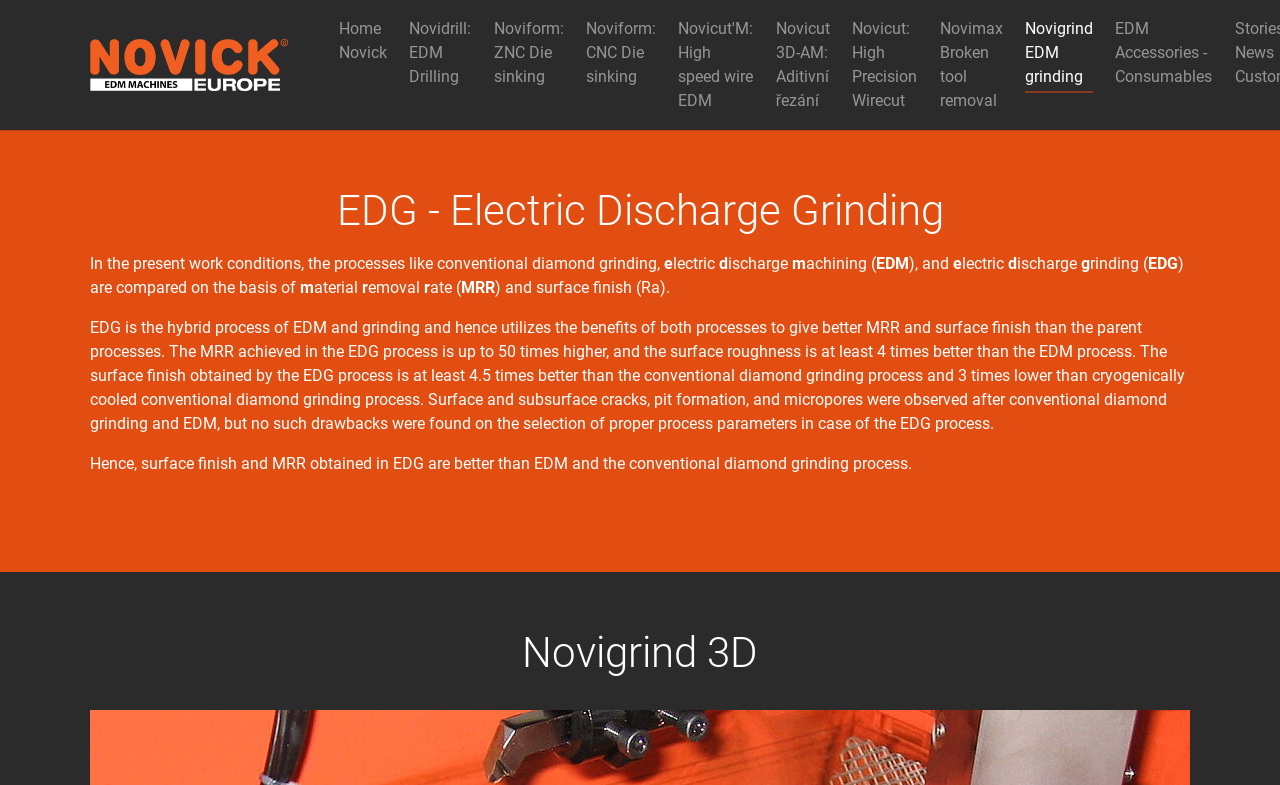Locate the bounding box coordinates of the segment that needs to be clicked to meet this instruction: "Learn about EDG - Electric Discharge Grinding".

[0.07, 0.237, 0.93, 0.301]